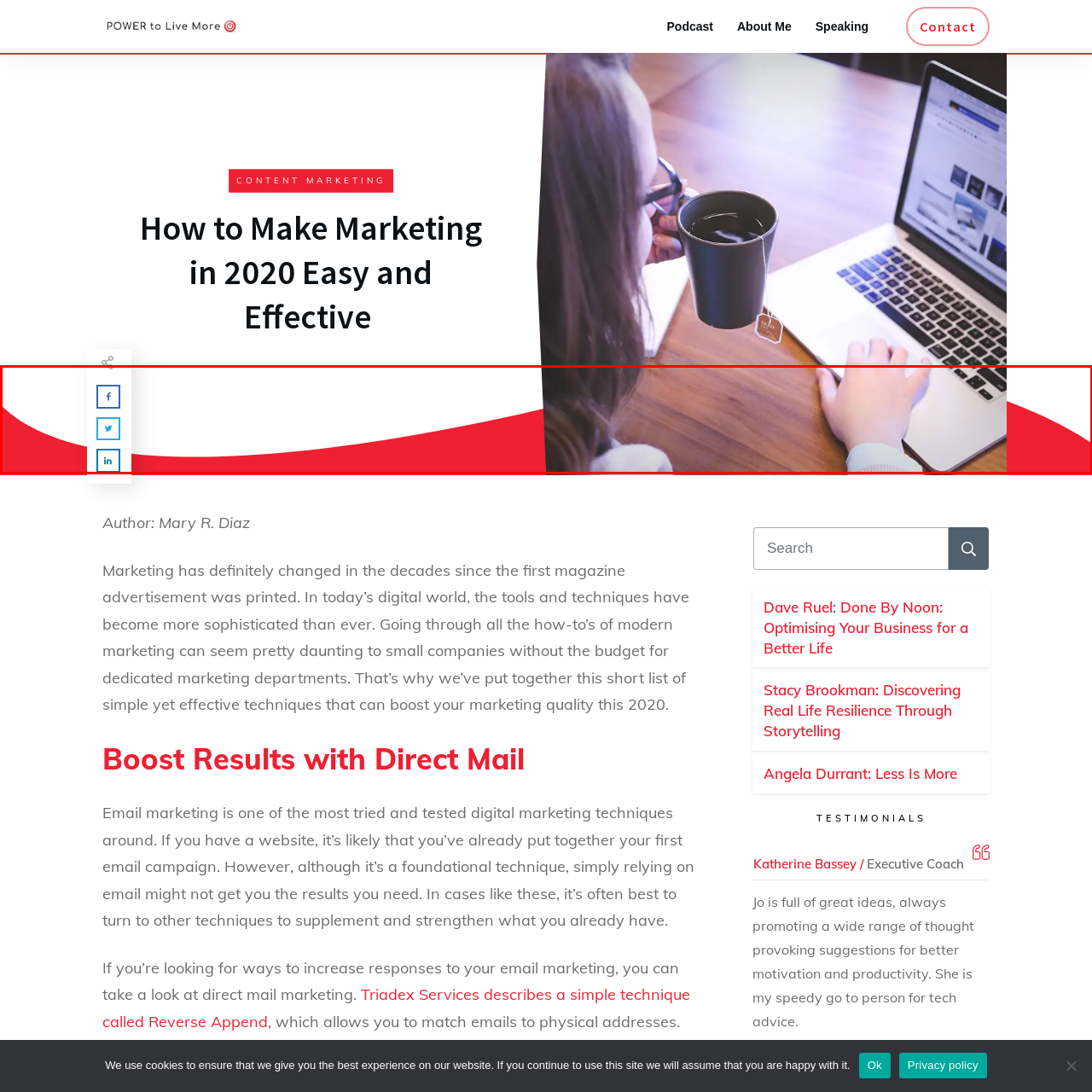Please examine the image within the red bounding box and provide an answer to the following question using a single word or phrase:
What type of surface is the laptop on?

Wooden